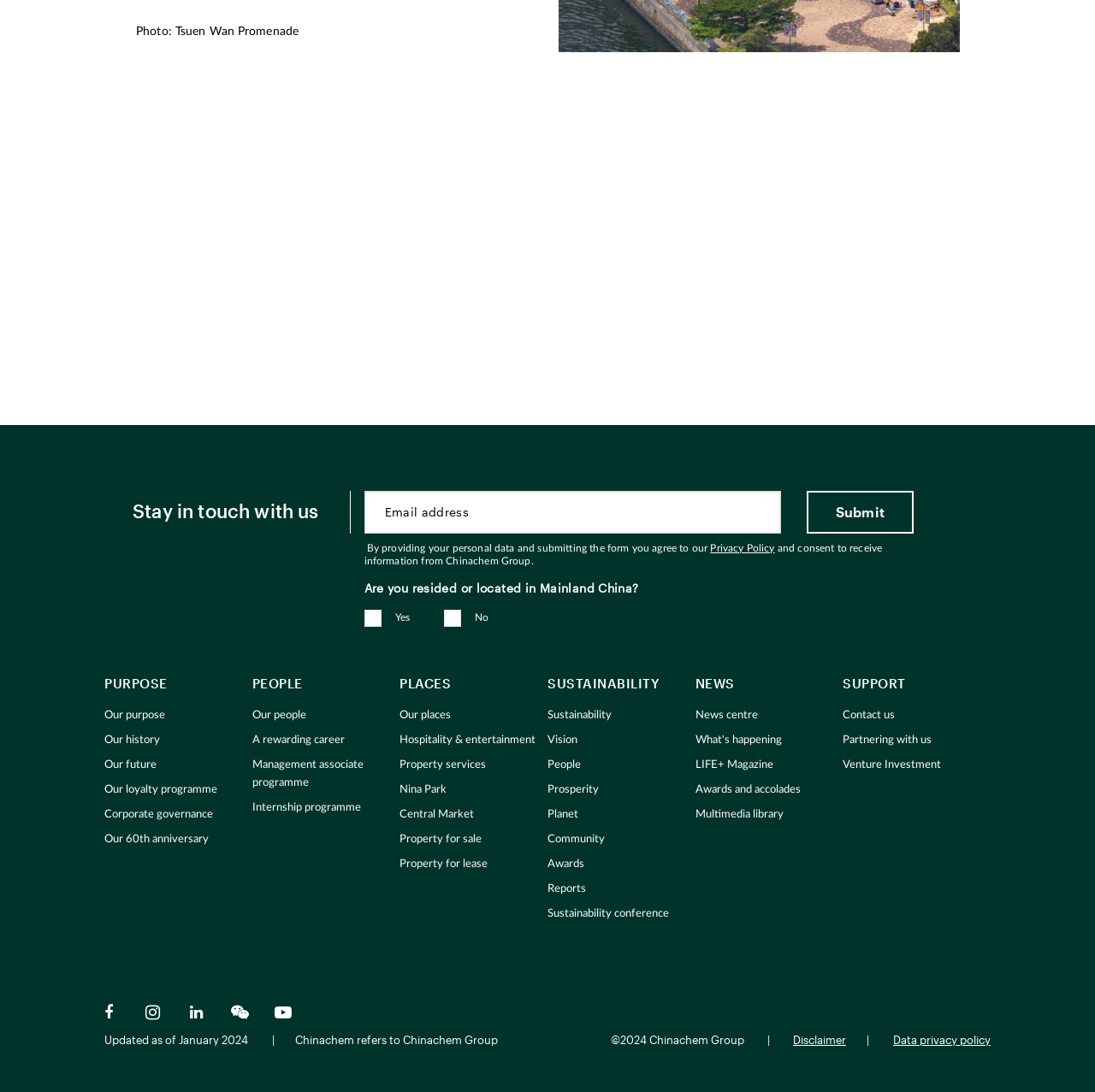Can you specify the bounding box coordinates for the region that should be clicked to fulfill this instruction: "Click on Our purpose".

[0.095, 0.647, 0.23, 0.663]